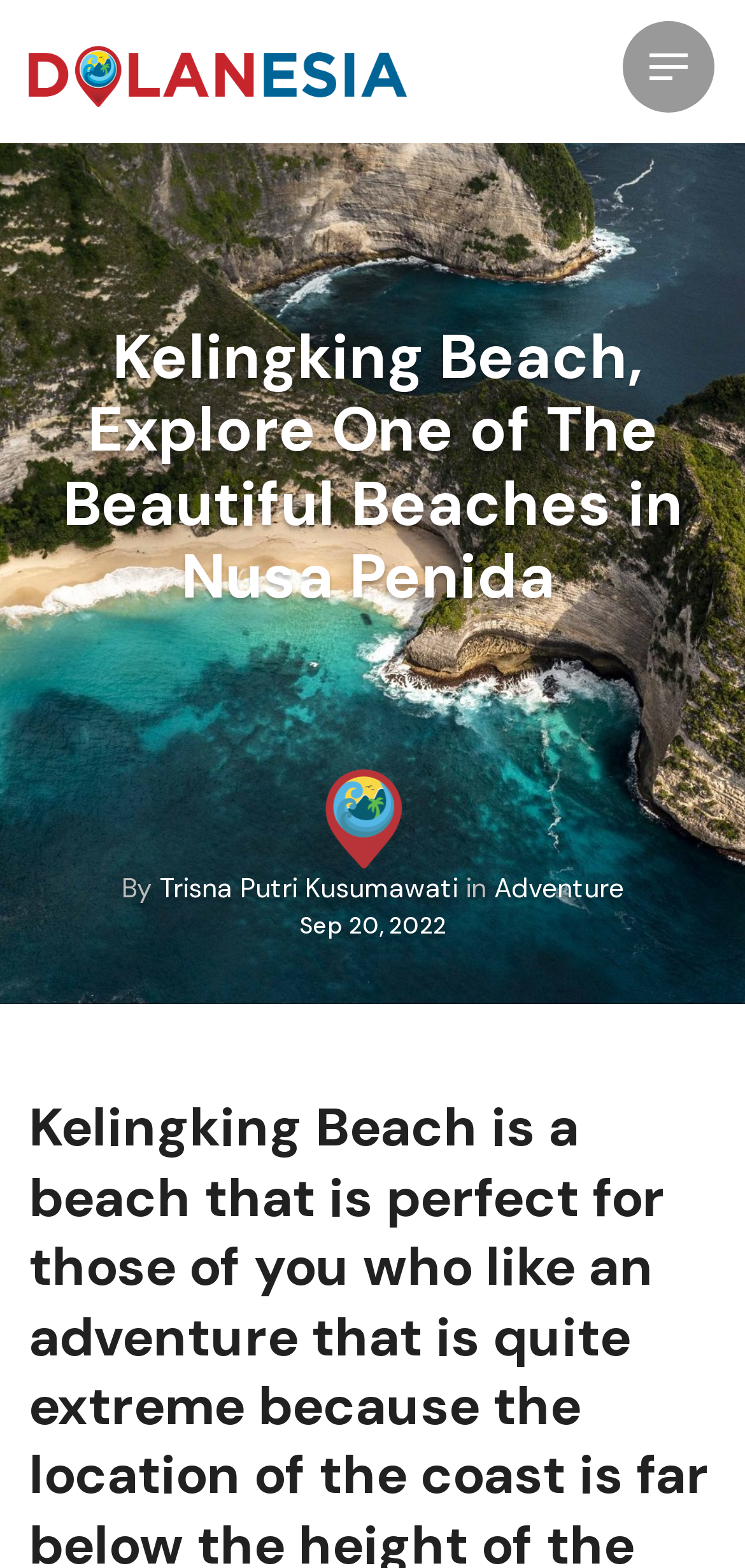Please determine the primary heading and provide its text.

Kelingking Beach, Explore One of The Beautiful Beaches in Nusa Penida